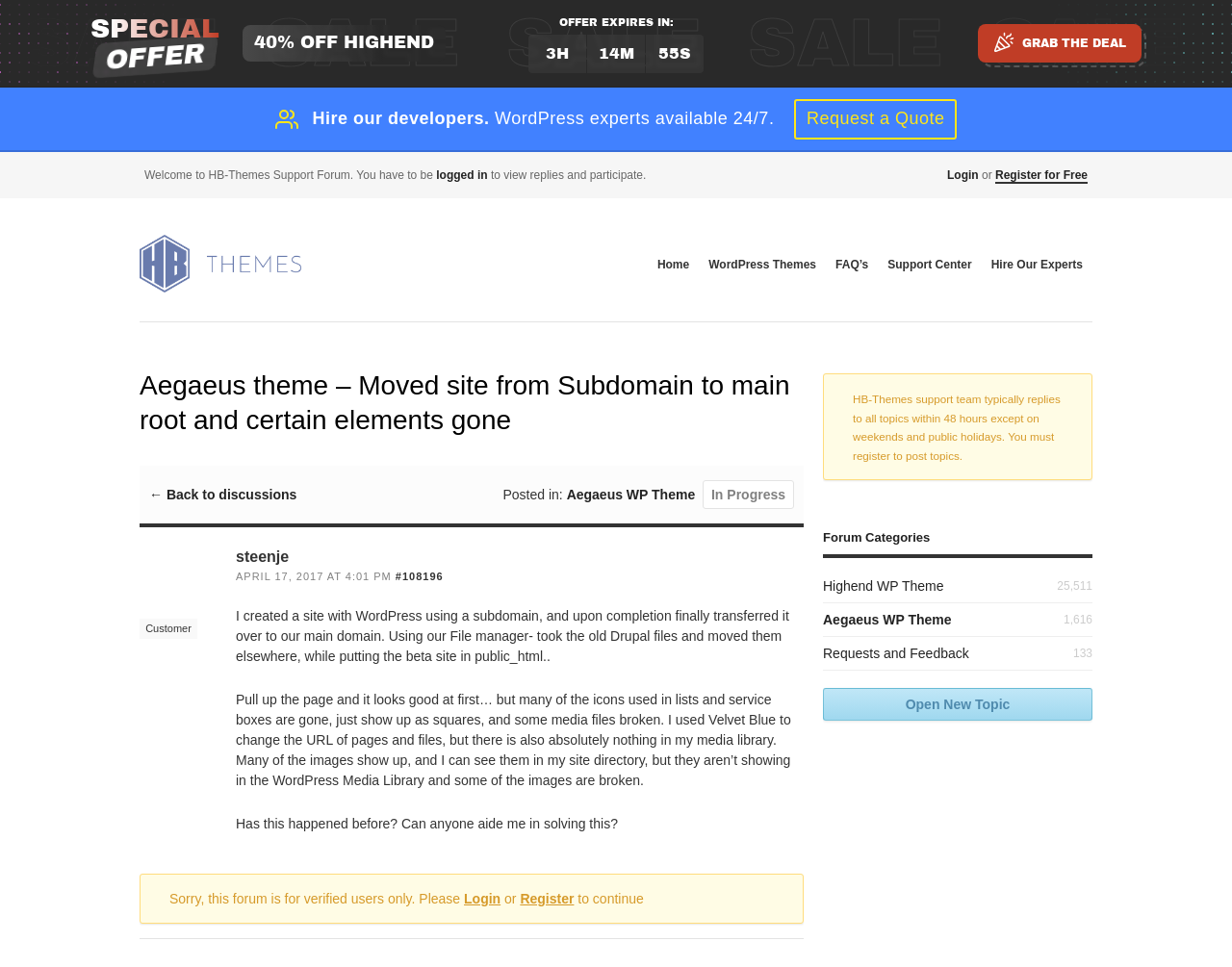Identify the bounding box coordinates of the specific part of the webpage to click to complete this instruction: "Go back to discussions".

[0.121, 0.503, 0.241, 0.519]